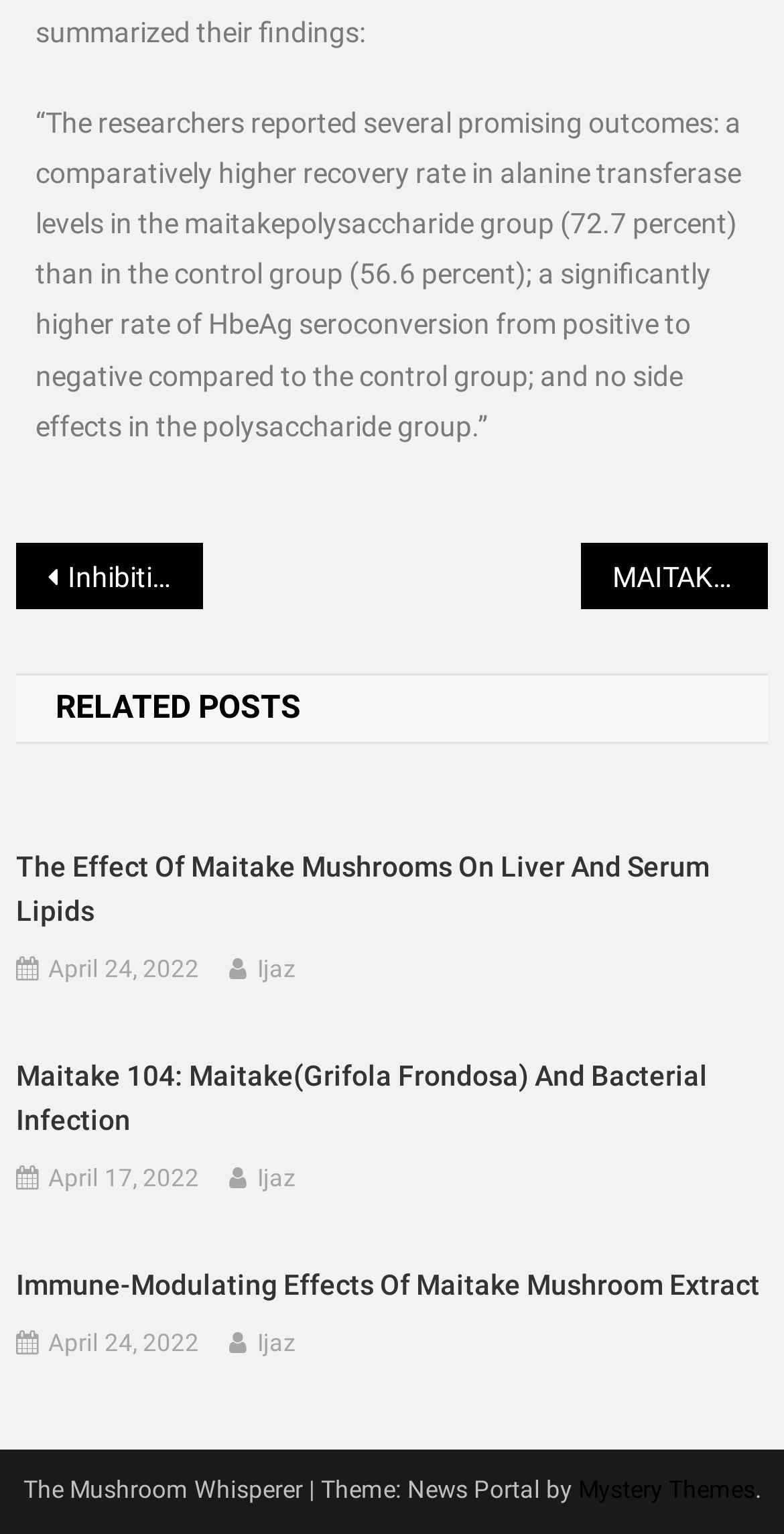Please find the bounding box coordinates of the clickable region needed to complete the following instruction: "Read about inhibition of hepatitis B virus". The bounding box coordinates must consist of four float numbers between 0 and 1, i.e., [left, top, right, bottom].

[0.02, 0.354, 0.26, 0.397]